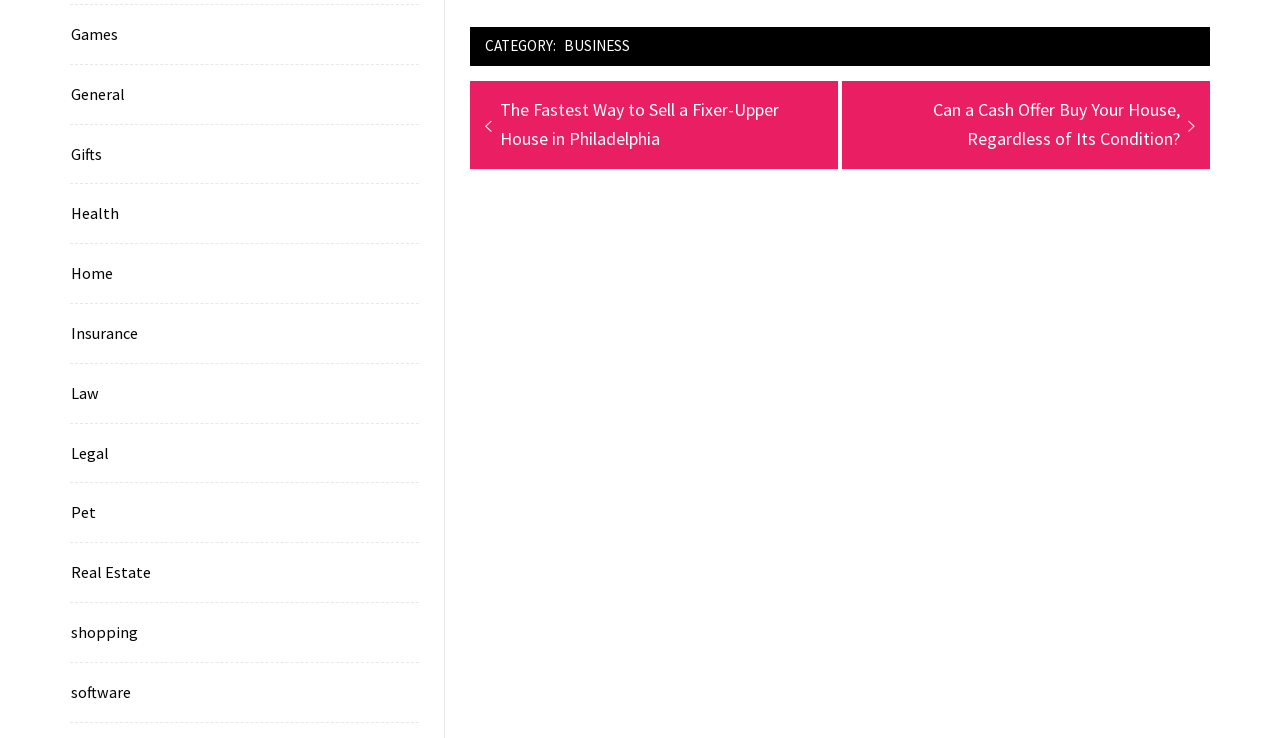Answer the question below using just one word or a short phrase: 
What is the purpose of the links in the footer section?

To navigate to different categories